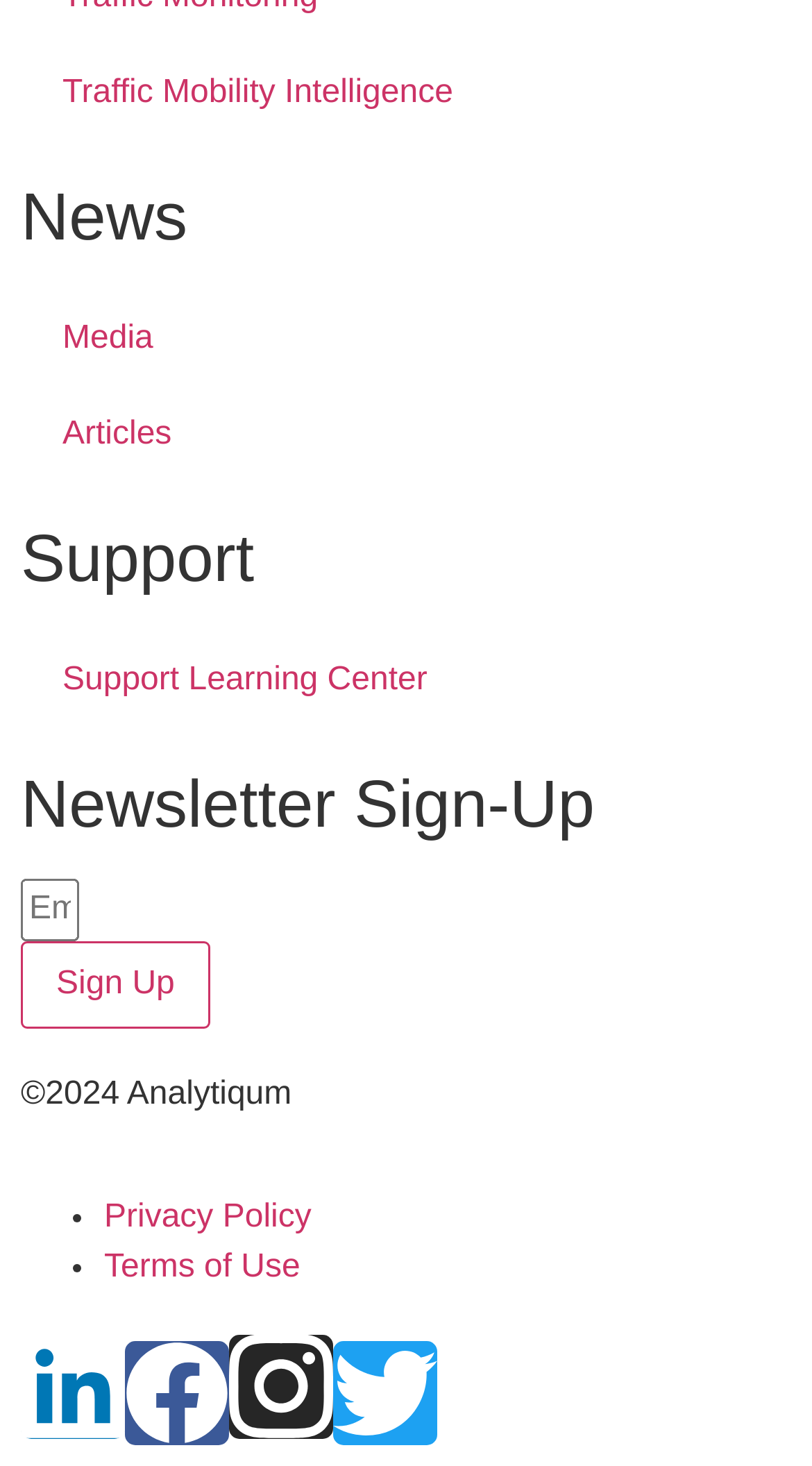Please provide the bounding box coordinates for the element that needs to be clicked to perform the following instruction: "Check out the list of modern Muslim boy names". The coordinates should be given as four float numbers between 0 and 1, i.e., [left, top, right, bottom].

None